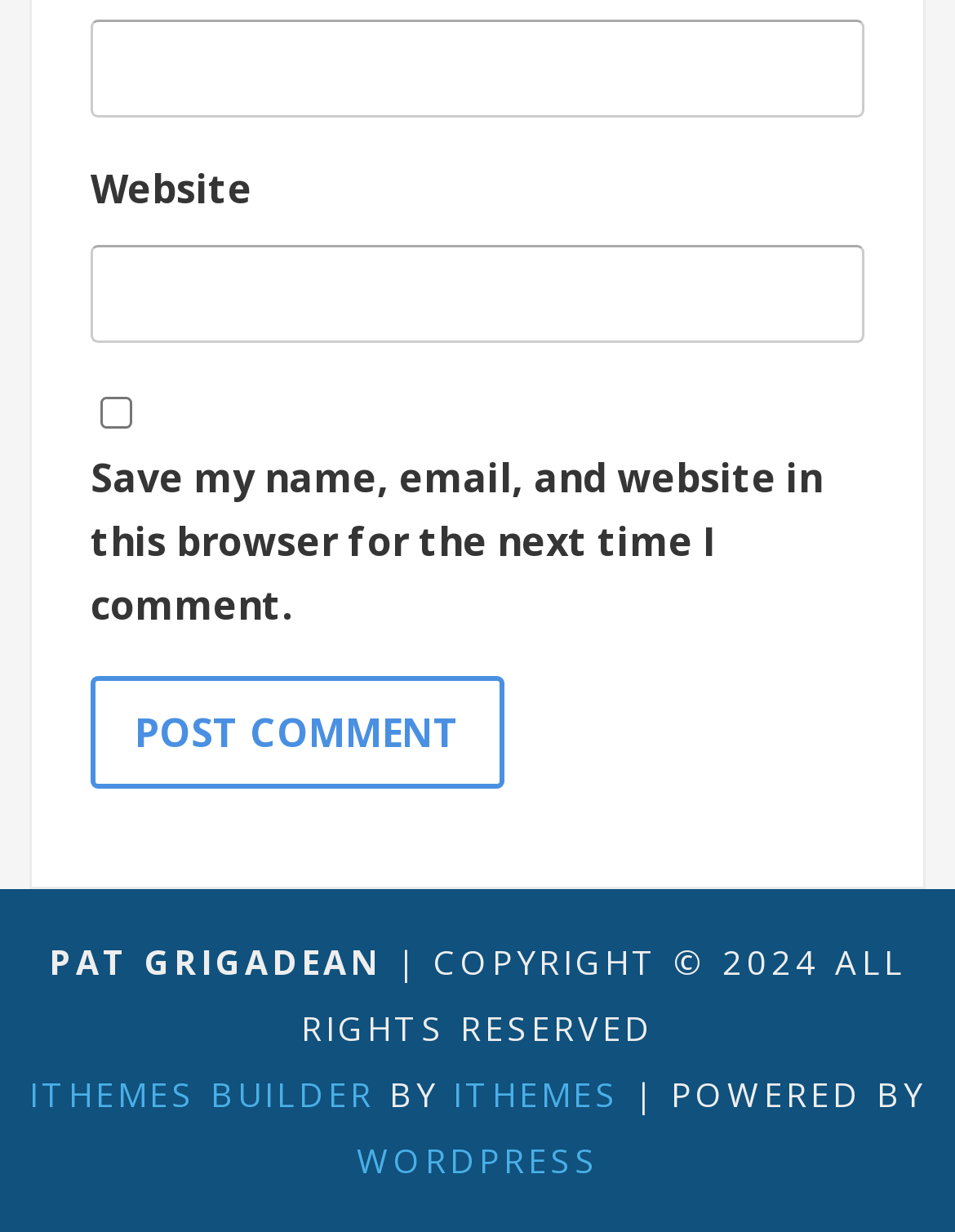What is the text on the button?
Can you provide a detailed and comprehensive answer to the question?

The button has a child element 'StaticText' with OCR text 'POST COMMENT' which is the text displayed on the button.